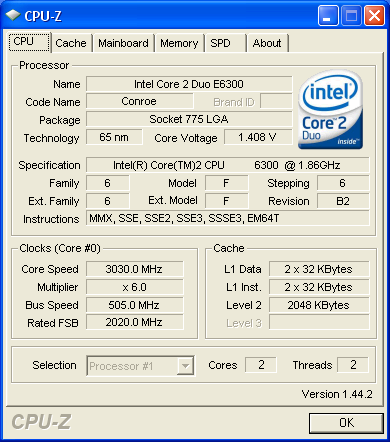Offer an in-depth caption that covers the entire scene depicted in the image.

The image displayed is a screenshot of the CPU-Z application, a popular tool used for gathering detailed information about the computer's CPU, motherboard, and other hardware components. In this instance, the highlighted section shows the specifications of the Intel Core 2 Duo E6300 processor. 

Key details include:
- **Processor Name:** Intel Core 2 Duo E6300
- **Code Name:** Conroe
- **Manufacturing Technology:** 65 nm
- **Clock Speed:** 3030 MHz (3.03 GHz)
- **Cache Details:** 
  - Level 1 (L1) Cache: 2 x 32 KB
  - Level 2 (L2) Cache: 2 x 2048 KB

The information provides insights into the CPU's performance capabilities and architecture, making it a valuable resource for users interested in system specifications and optimization. The version of CPU-Z used in this screenshot is 1.44.2.